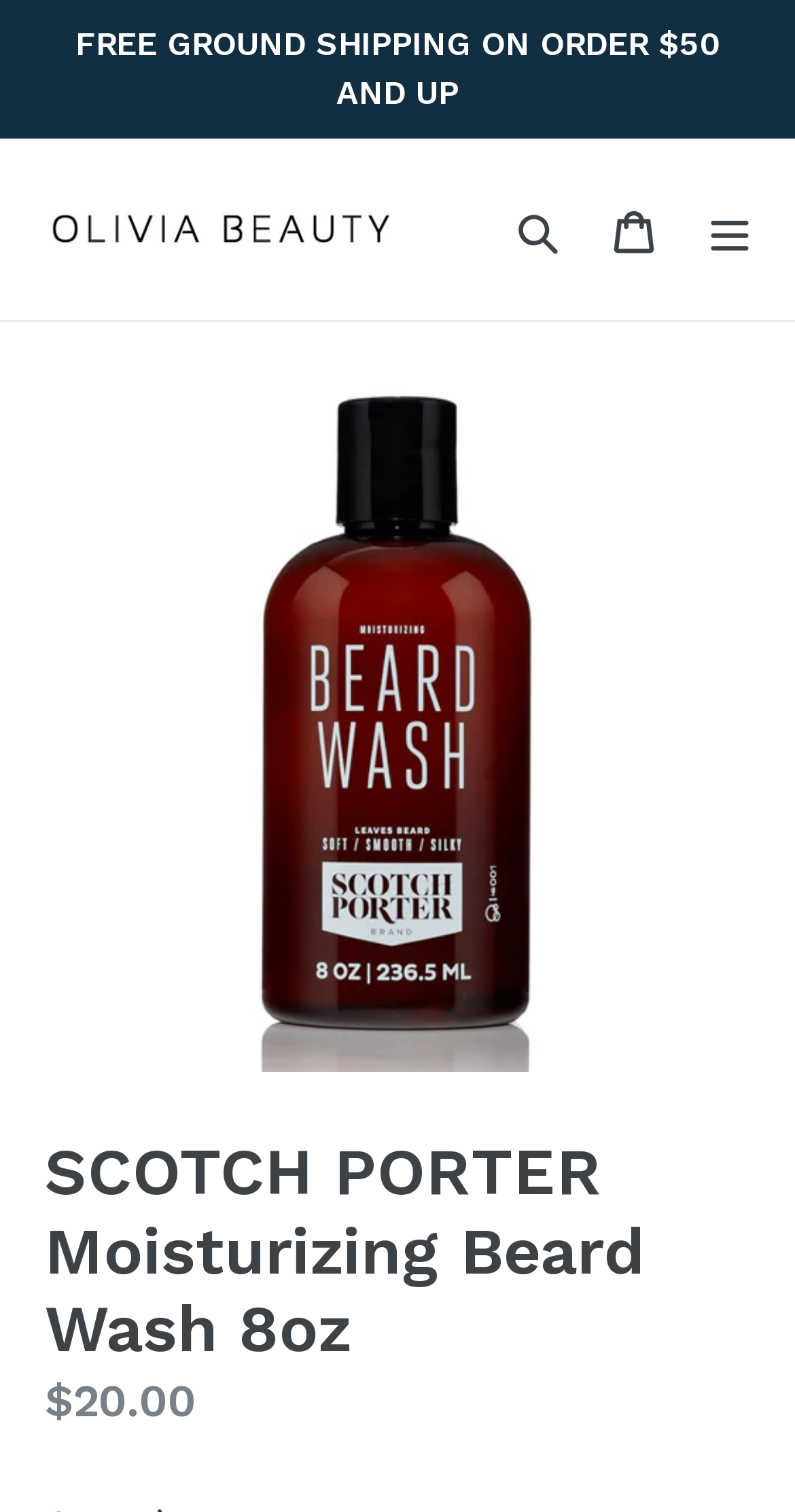Locate and extract the text of the main heading on the webpage.

SCOTCH PORTER Moisturizing Beard Wash 8oz